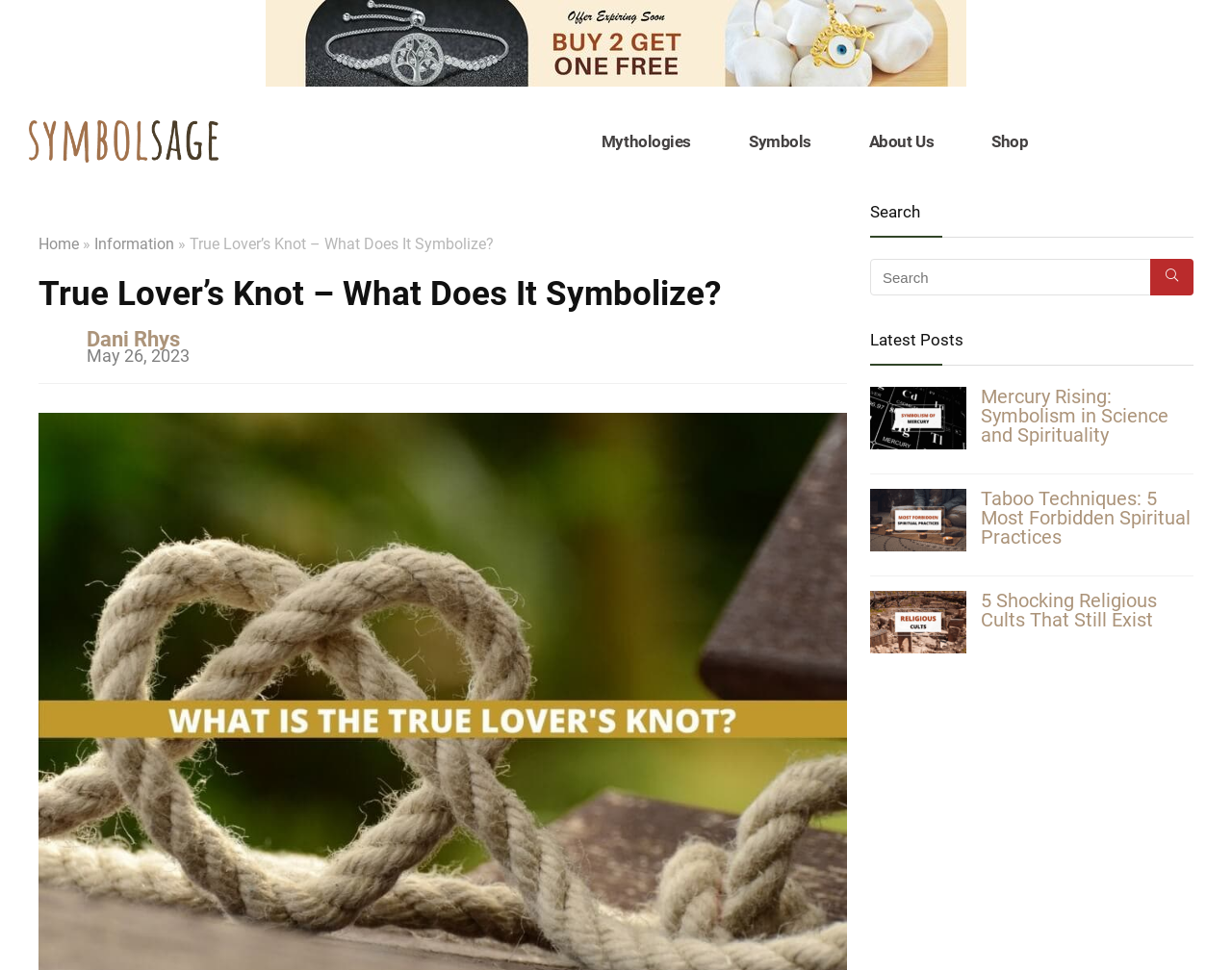Can you find the bounding box coordinates for the element to click on to achieve the instruction: "Click the 'Symbol Sage Sale Banner' link"?

[0.215, 0.0, 0.784, 0.018]